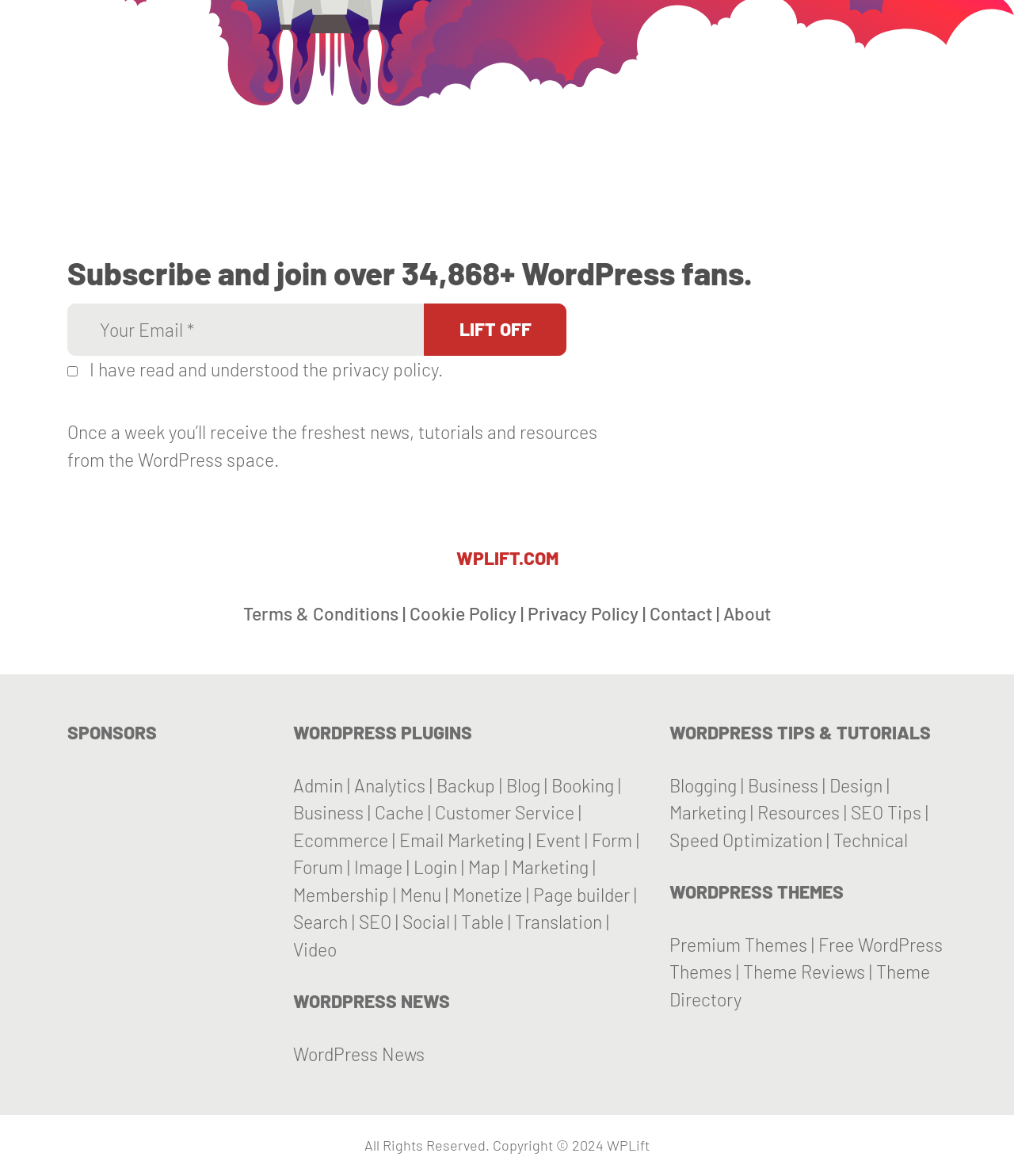Identify the bounding box coordinates of the element to click to follow this instruction: 'Subscribe to the newsletter'. Ensure the coordinates are four float values between 0 and 1, provided as [left, top, right, bottom].

[0.066, 0.258, 0.418, 0.302]